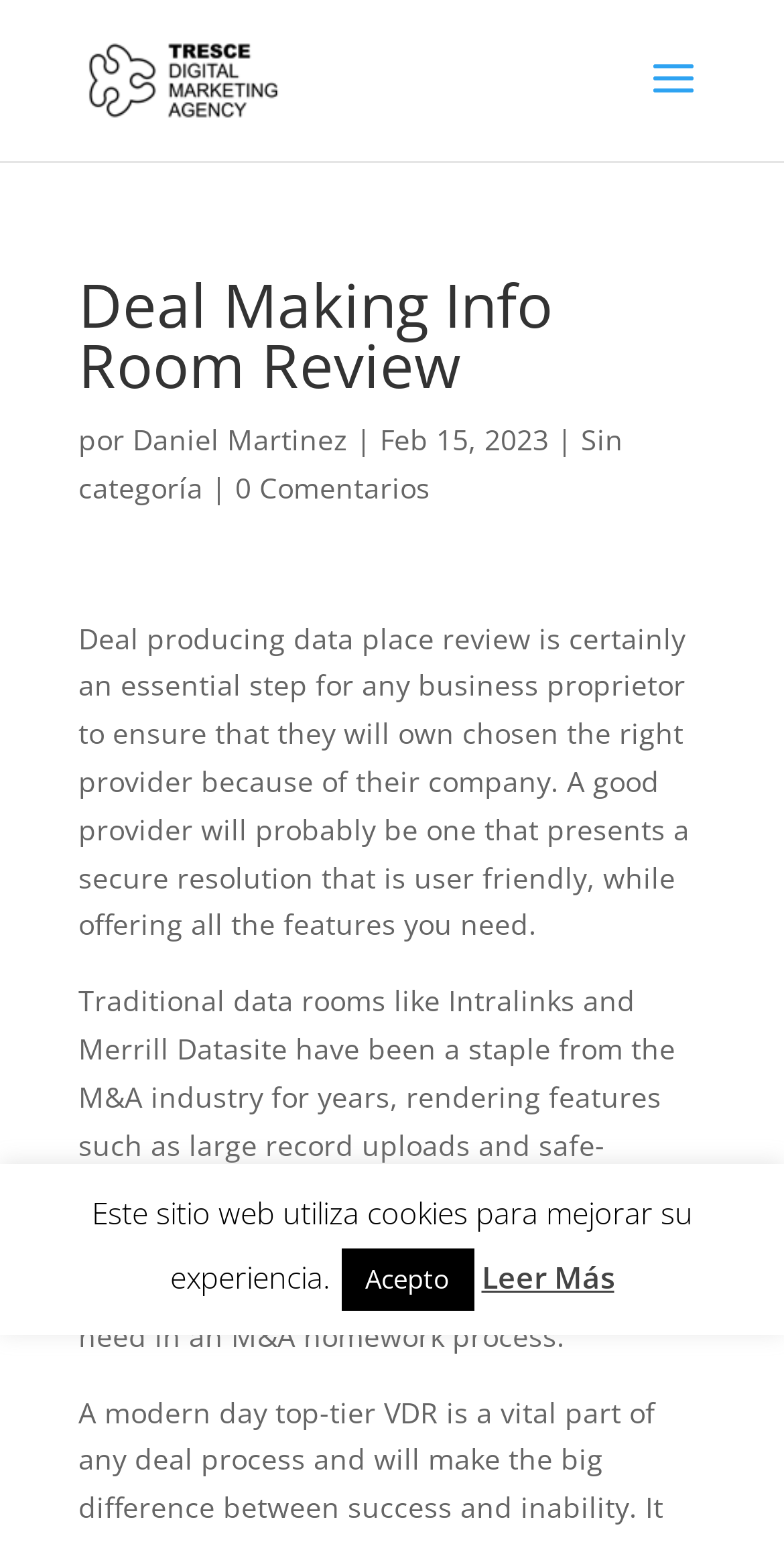What is the purpose of a data room review?
Please provide a full and detailed response to the question.

The purpose of a data room review can be inferred from the first paragraph of the blog post, which states that a data room review is an essential step for any business owner to ensure that they have chosen the right provider for their company.